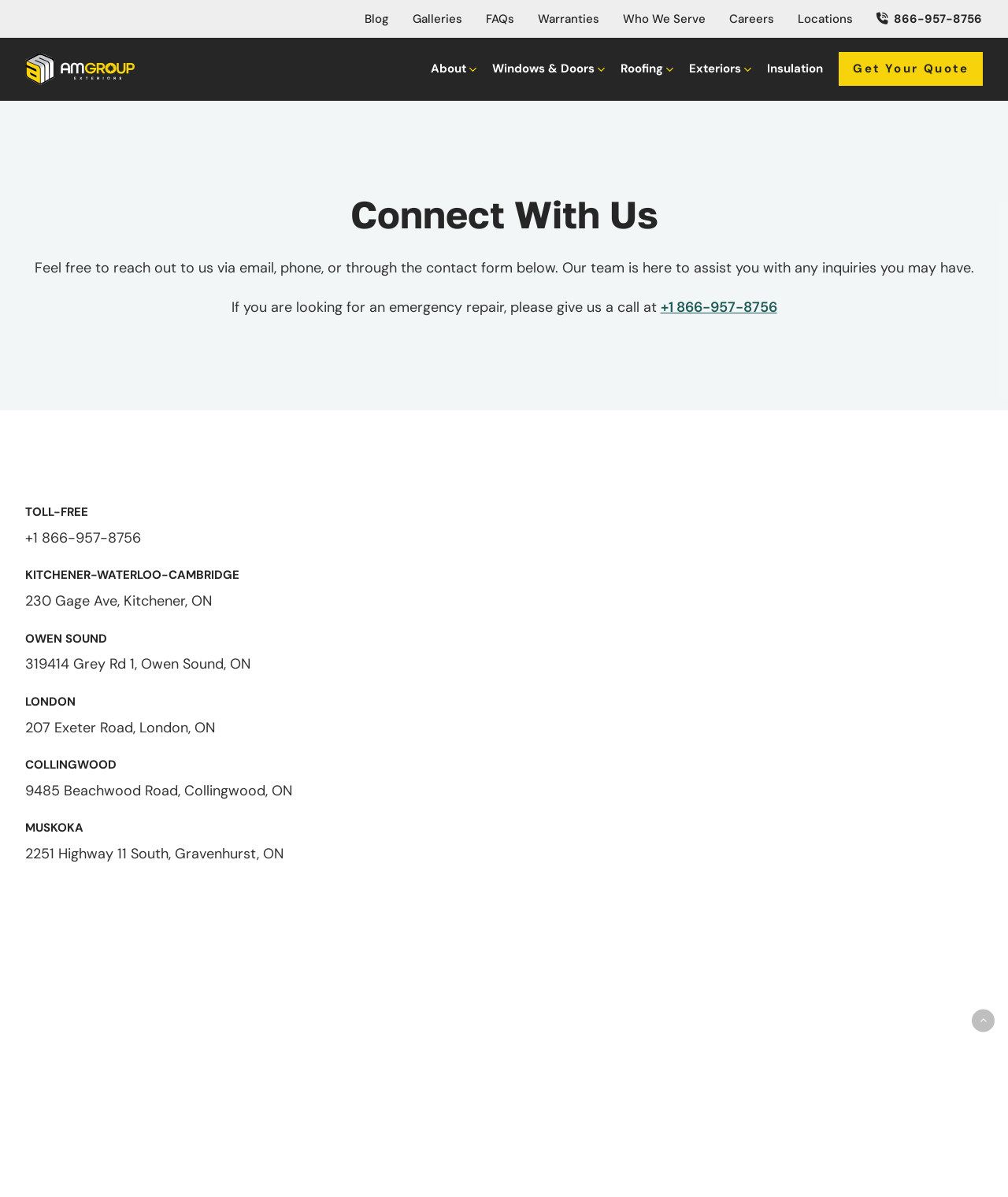Indicate the bounding box coordinates of the element that needs to be clicked to satisfy the following instruction: "Go back to top". The coordinates should be four float numbers between 0 and 1, i.e., [left, top, right, bottom].

[0.964, 0.843, 0.987, 0.862]